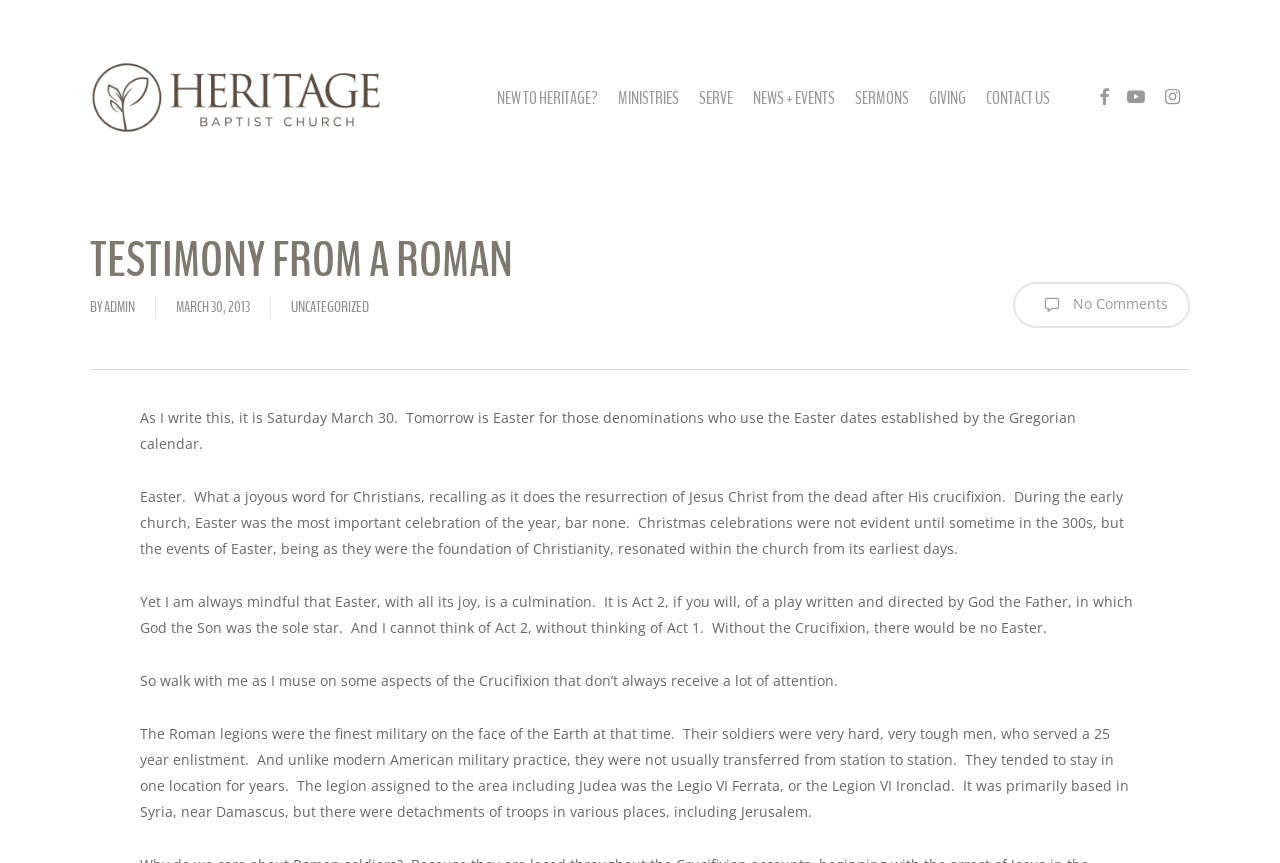Determine the bounding box coordinates (top-left x, top-left y, bottom-right x, bottom-right y) of the UI element described in the following text: New to Heritage?

[0.388, 0.1, 0.467, 0.126]